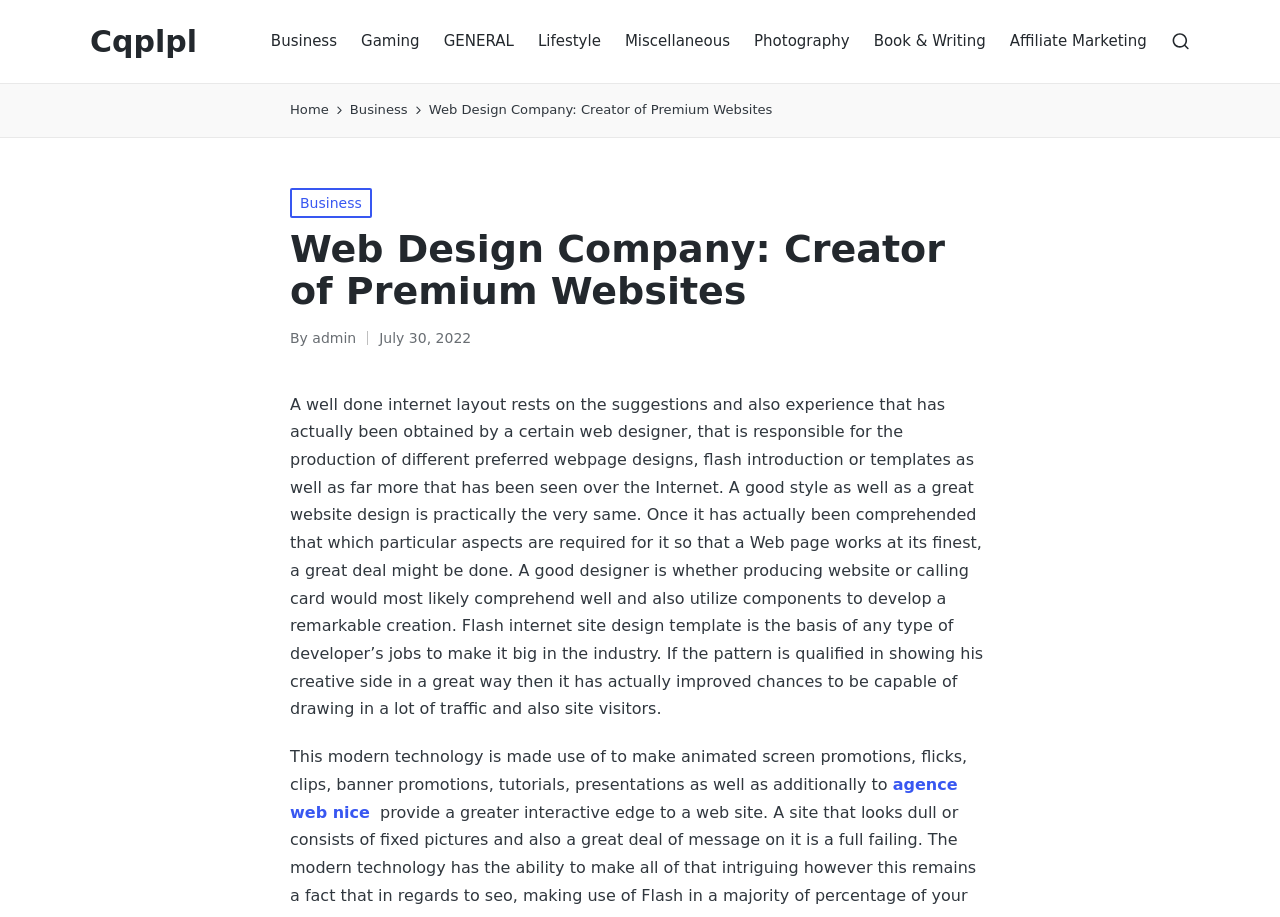Please identify the bounding box coordinates of the area I need to click to accomplish the following instruction: "search".

None